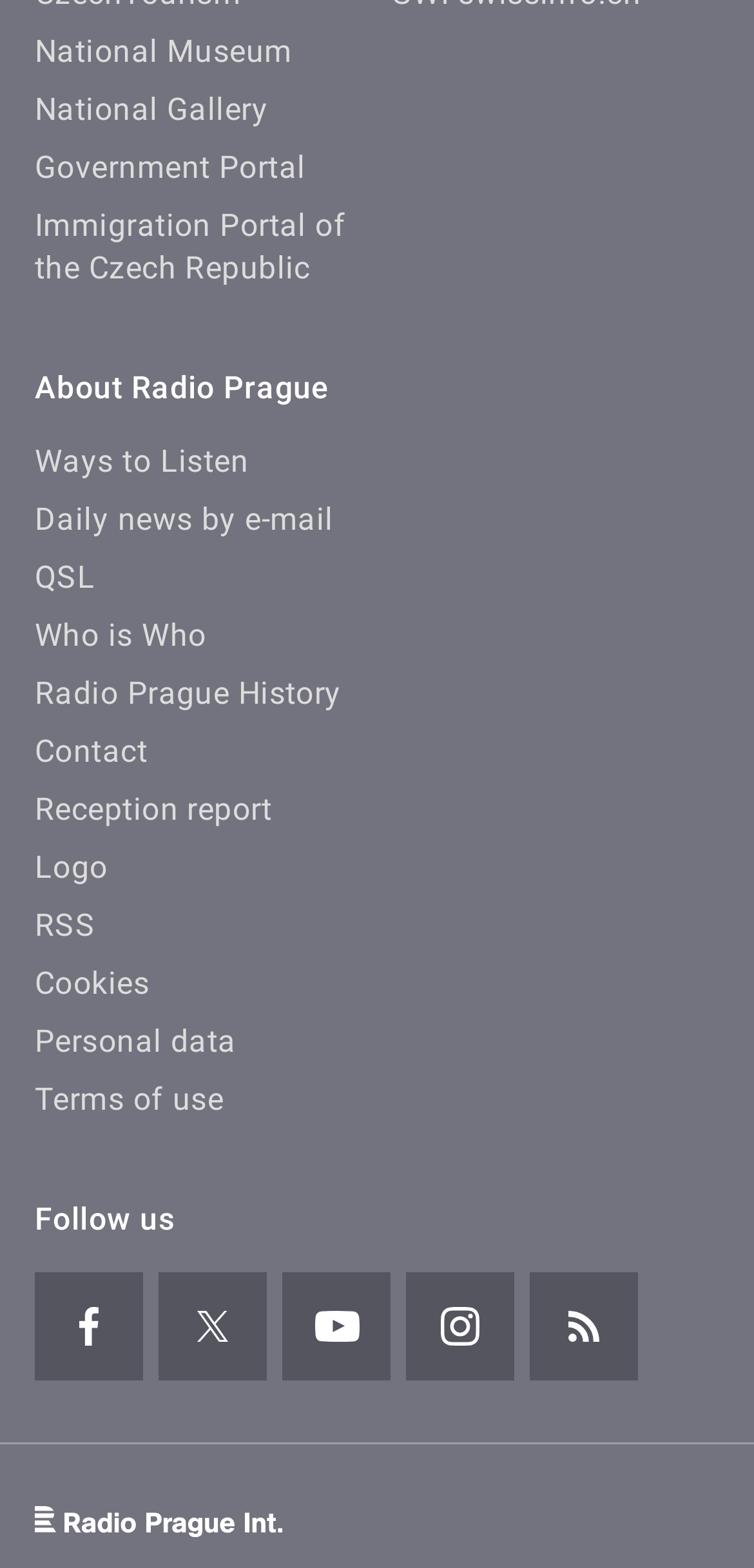How many sections are there on the webpage?
Based on the image, answer the question in a detailed manner.

The webpage is divided into three sections. The first section contains links to external websites, the second section contains links to various pages related to Radio Prague, and the third section contains social media links.